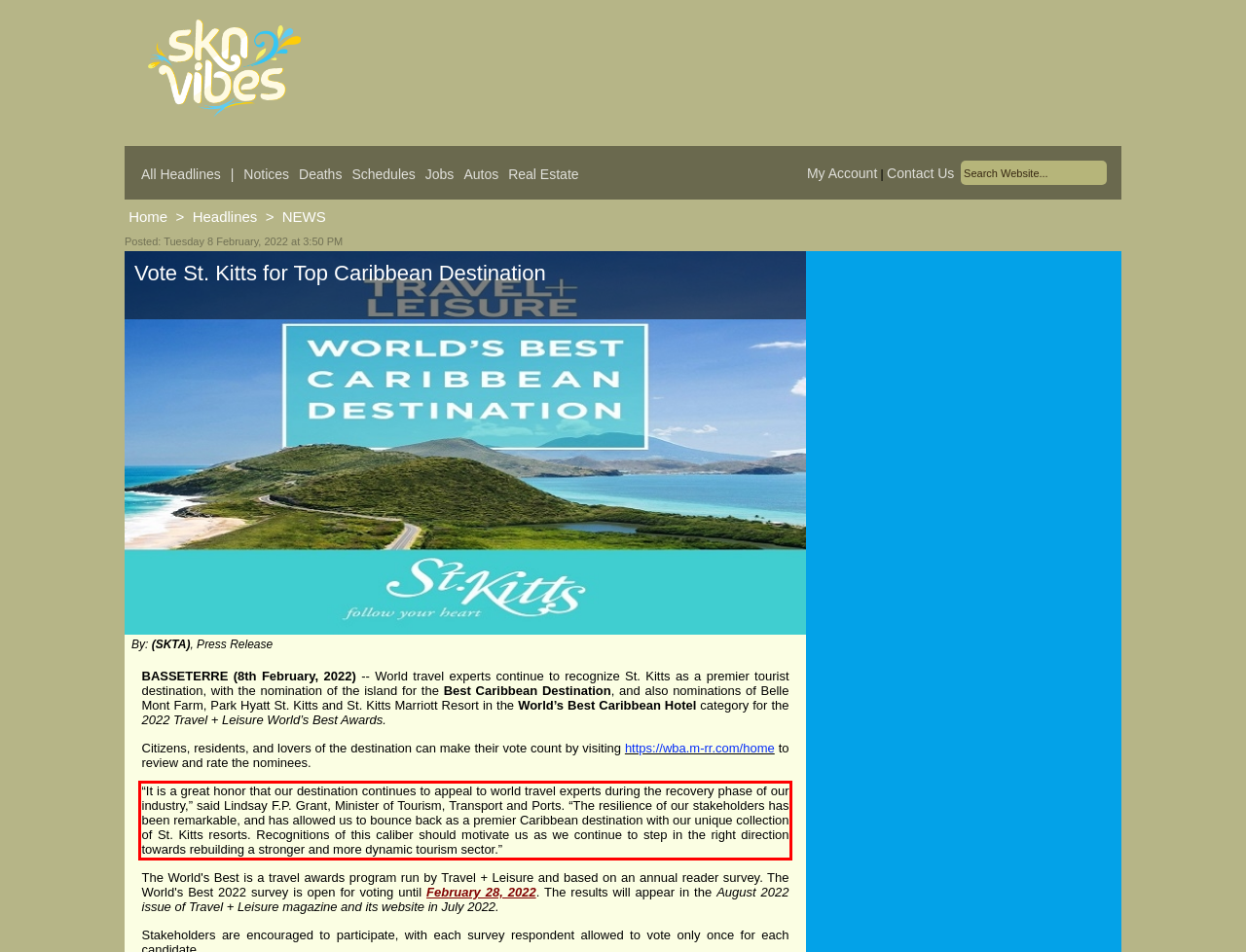You are provided with a screenshot of a webpage featuring a red rectangle bounding box. Extract the text content within this red bounding box using OCR.

“It is a great honor that our destination continues to appeal to world travel experts during the recovery phase of our industry,” said Lindsay F.P. Grant, Minister of Tourism, Transport and Ports. “The resilience of our stakeholders has been remarkable, and has allowed us to bounce back as a premier Caribbean destination with our unique collection of St. Kitts resorts. Recognitions of this caliber should motivate us as we continue to step in the right direction towards rebuilding a stronger and more dynamic tourism sector.”